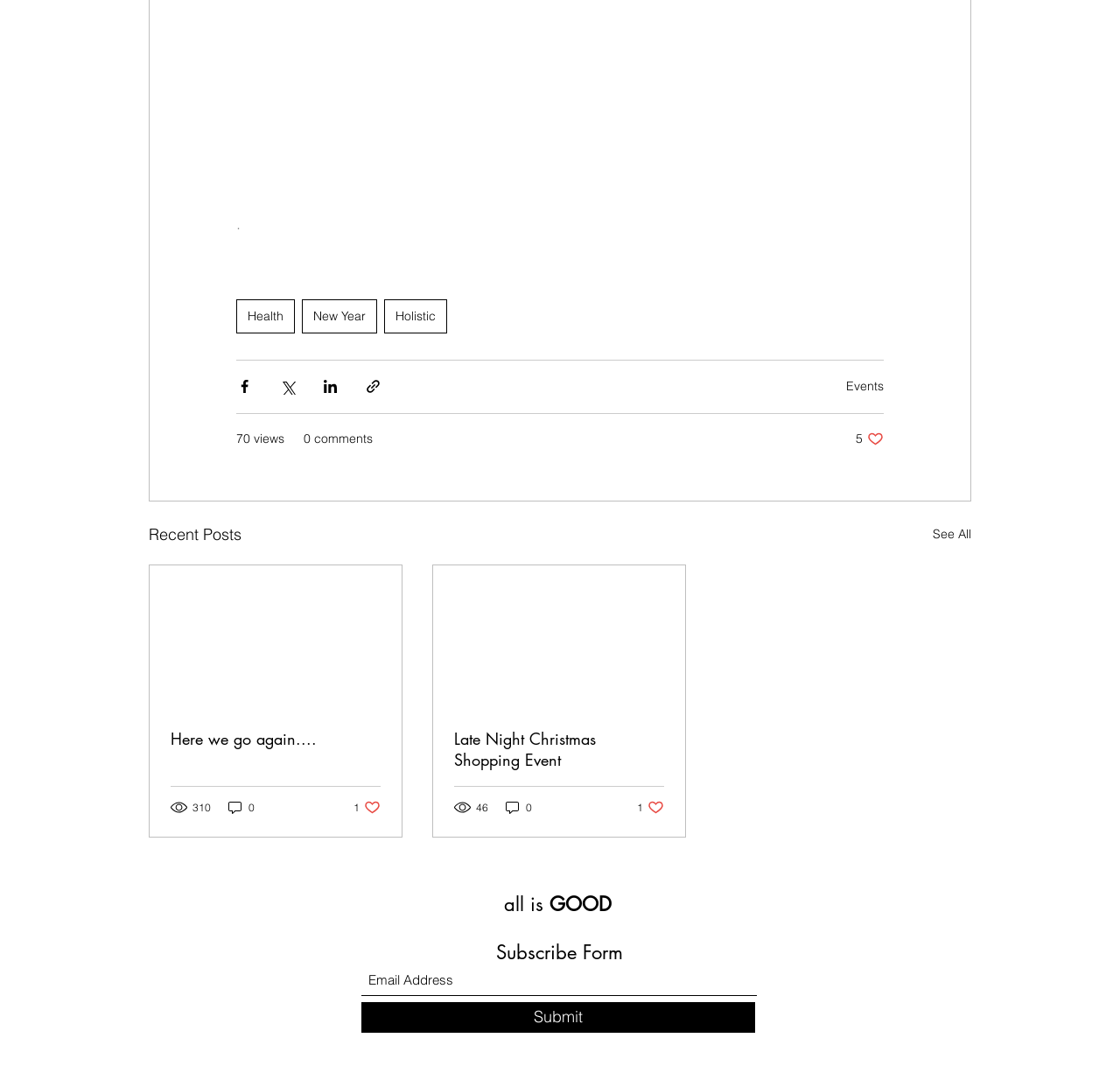Given the element description "Savings Guide" in the screenshot, predict the bounding box coordinates of that UI element.

None